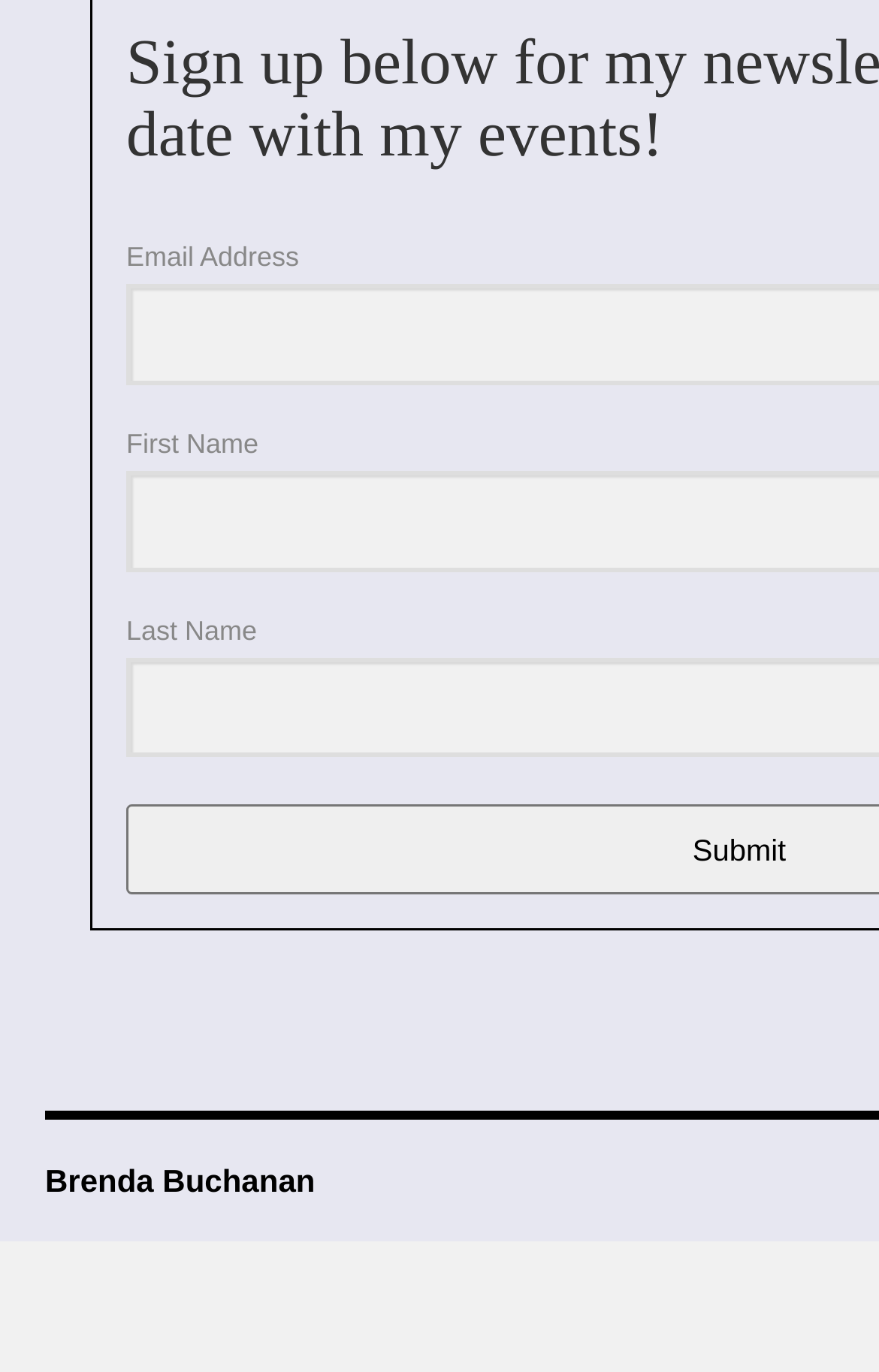Find the bounding box coordinates for the UI element that matches this description: "'Most beautiful road on water'".

None